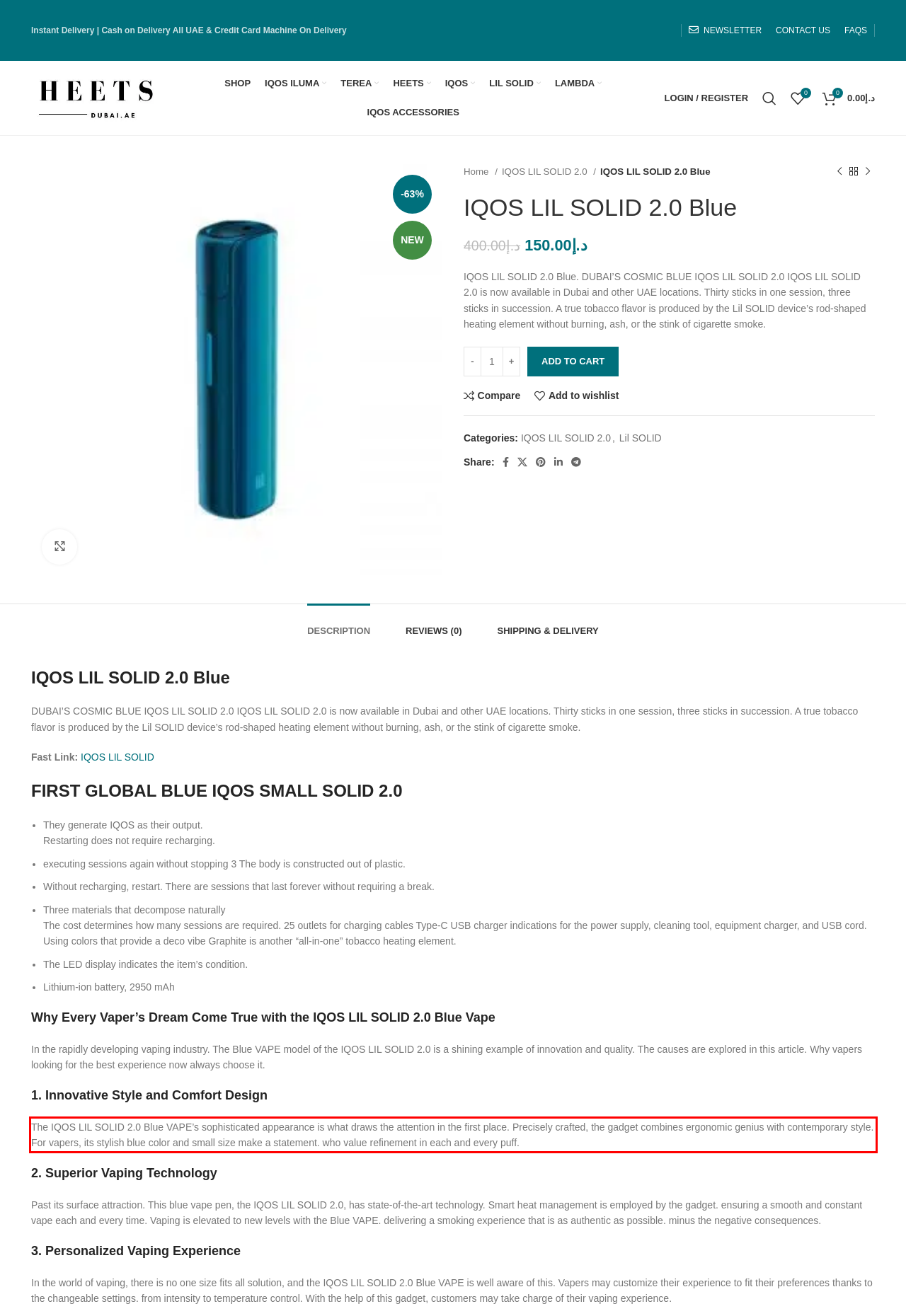Please perform OCR on the text within the red rectangle in the webpage screenshot and return the text content.

The IQOS LIL SOLID 2.0 Blue VAPE’s sophisticated appearance is what draws the attention in the first place. Precisely crafted, the gadget combines ergonomic genius with contemporary style. For vapers, its stylish blue color and small size make a statement. who value refinement in each and every puff.